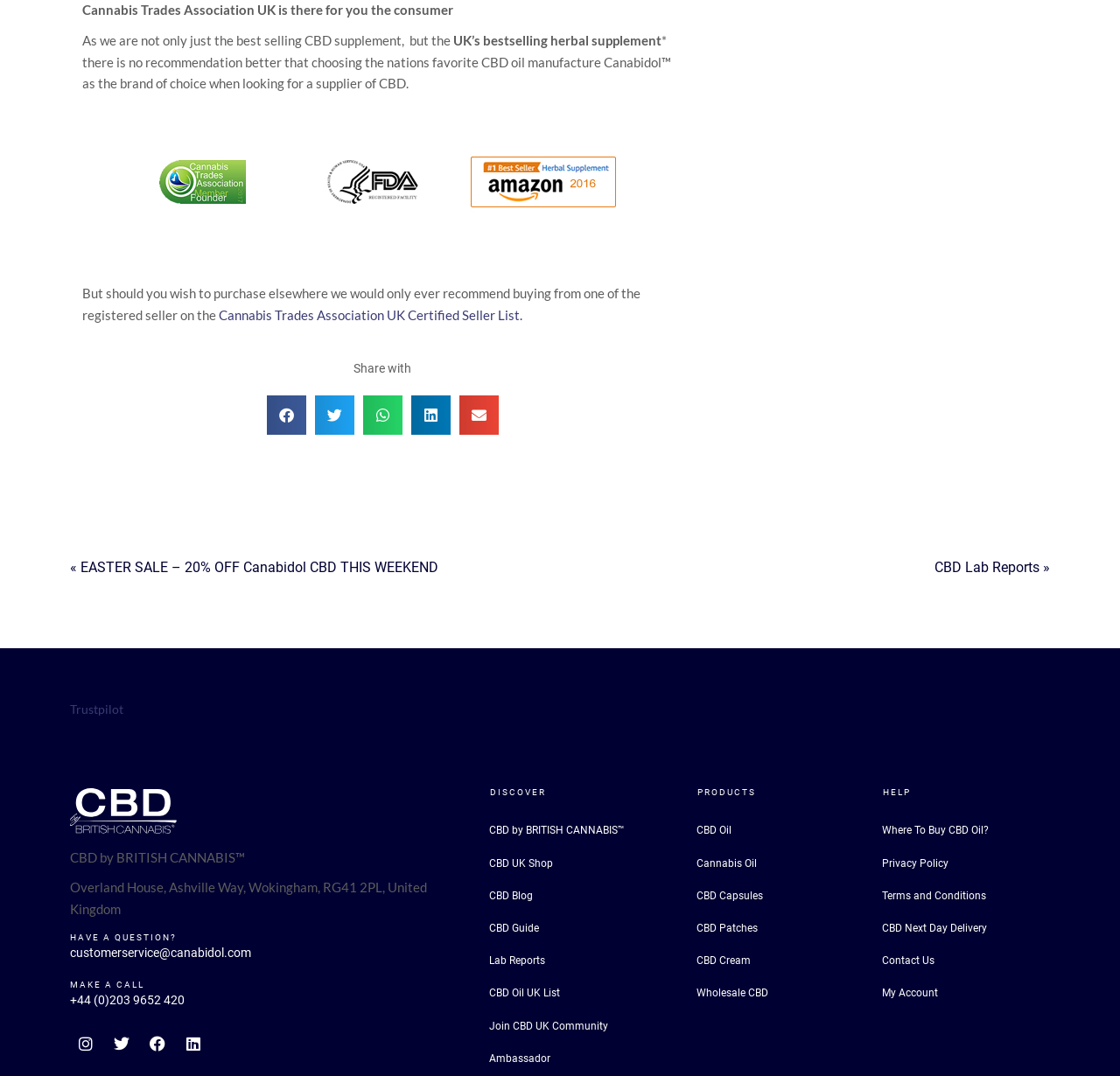What is the discount offered on the webpage?
Based on the visual details in the image, please answer the question thoroughly.

The discount offered on the webpage is 20% OFF on Canabidol CBD products during the Easter sale.